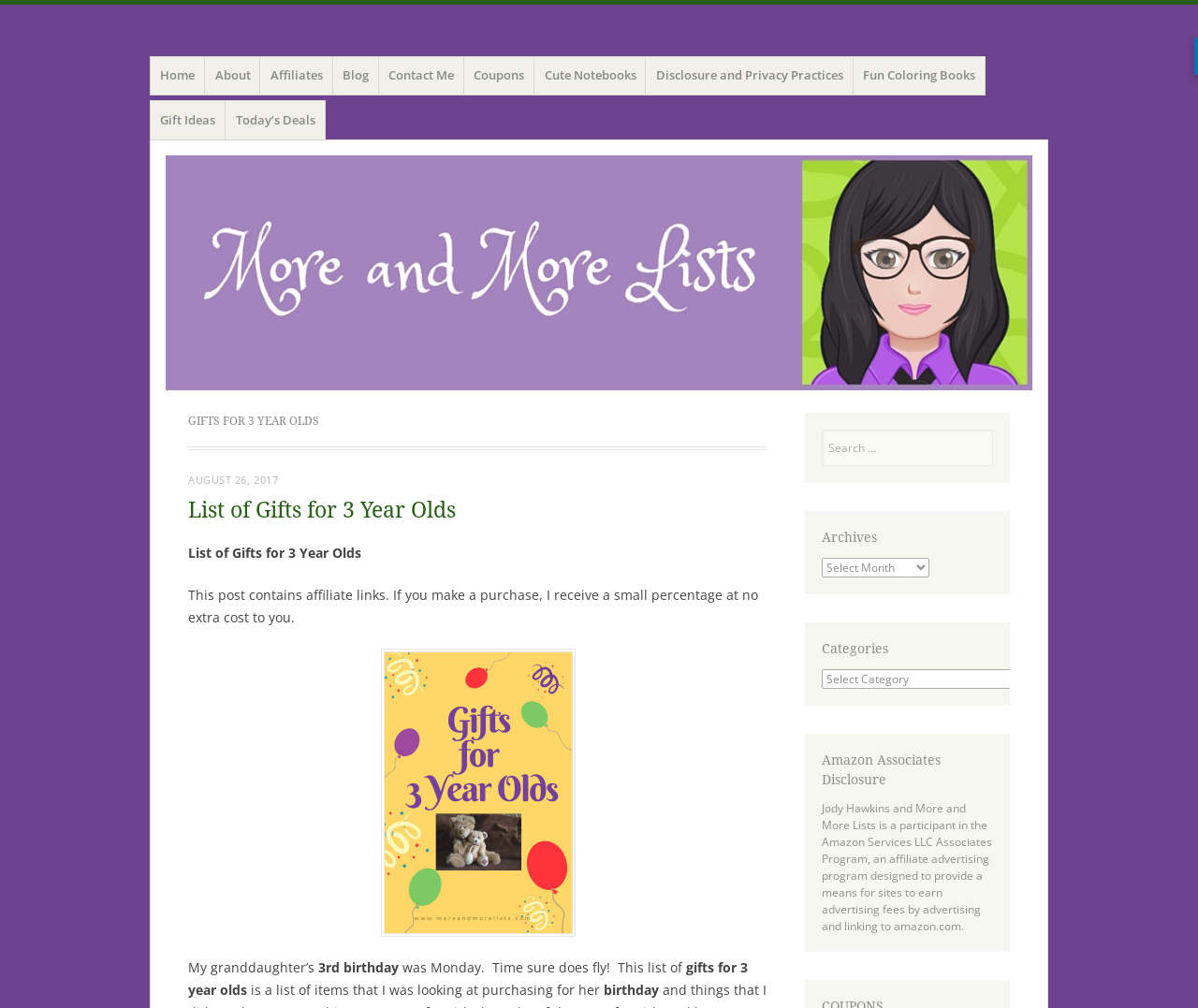What is the purpose of the search box?
Give a detailed response to the question by analyzing the screenshot.

I determined the answer by looking at the search box element with the text 'Search' and a textbox, suggesting that it is used to search the website for specific content.